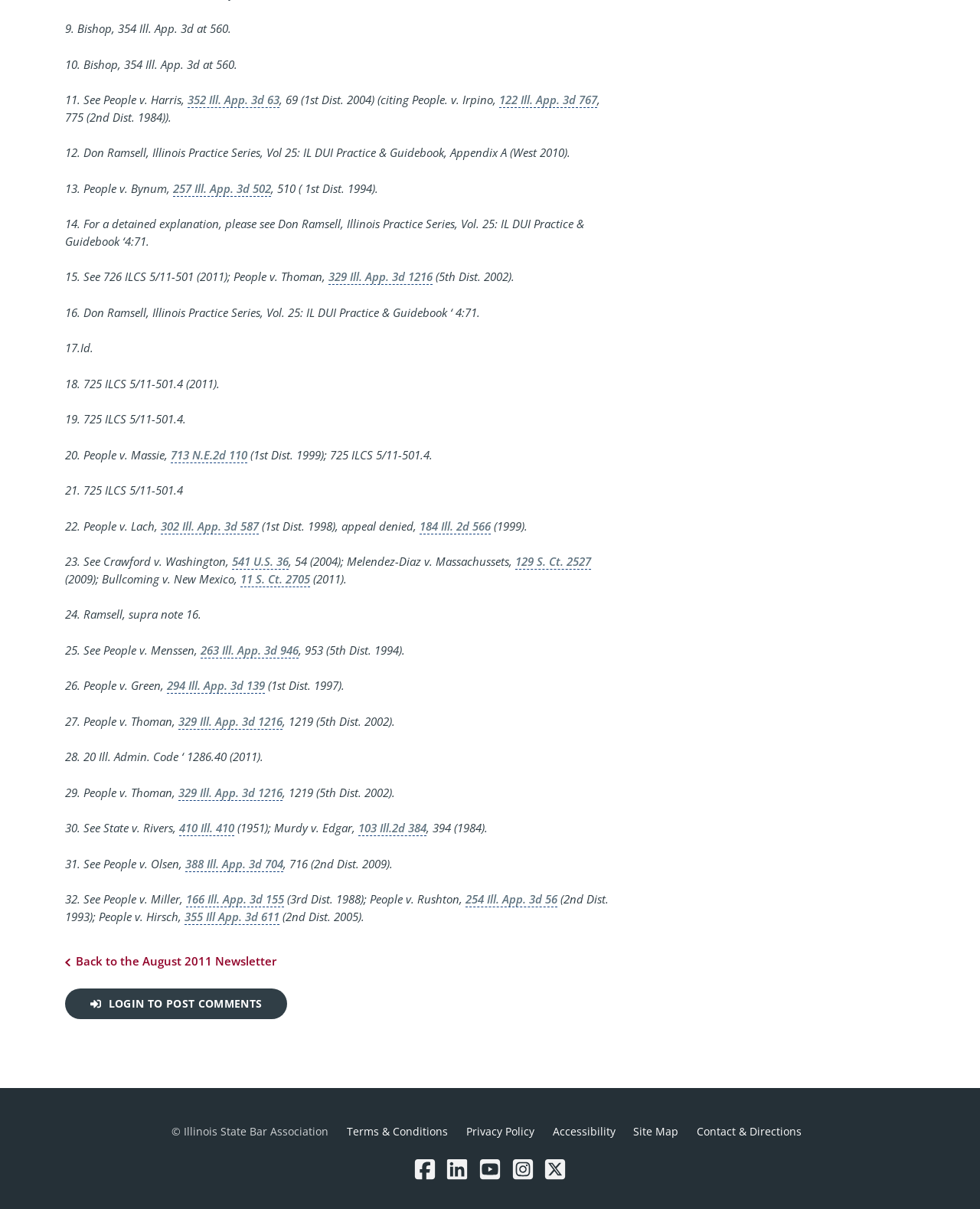Identify the bounding box coordinates necessary to click and complete the given instruction: "click the link '257 Ill. App. 3d 502'".

[0.177, 0.149, 0.277, 0.162]